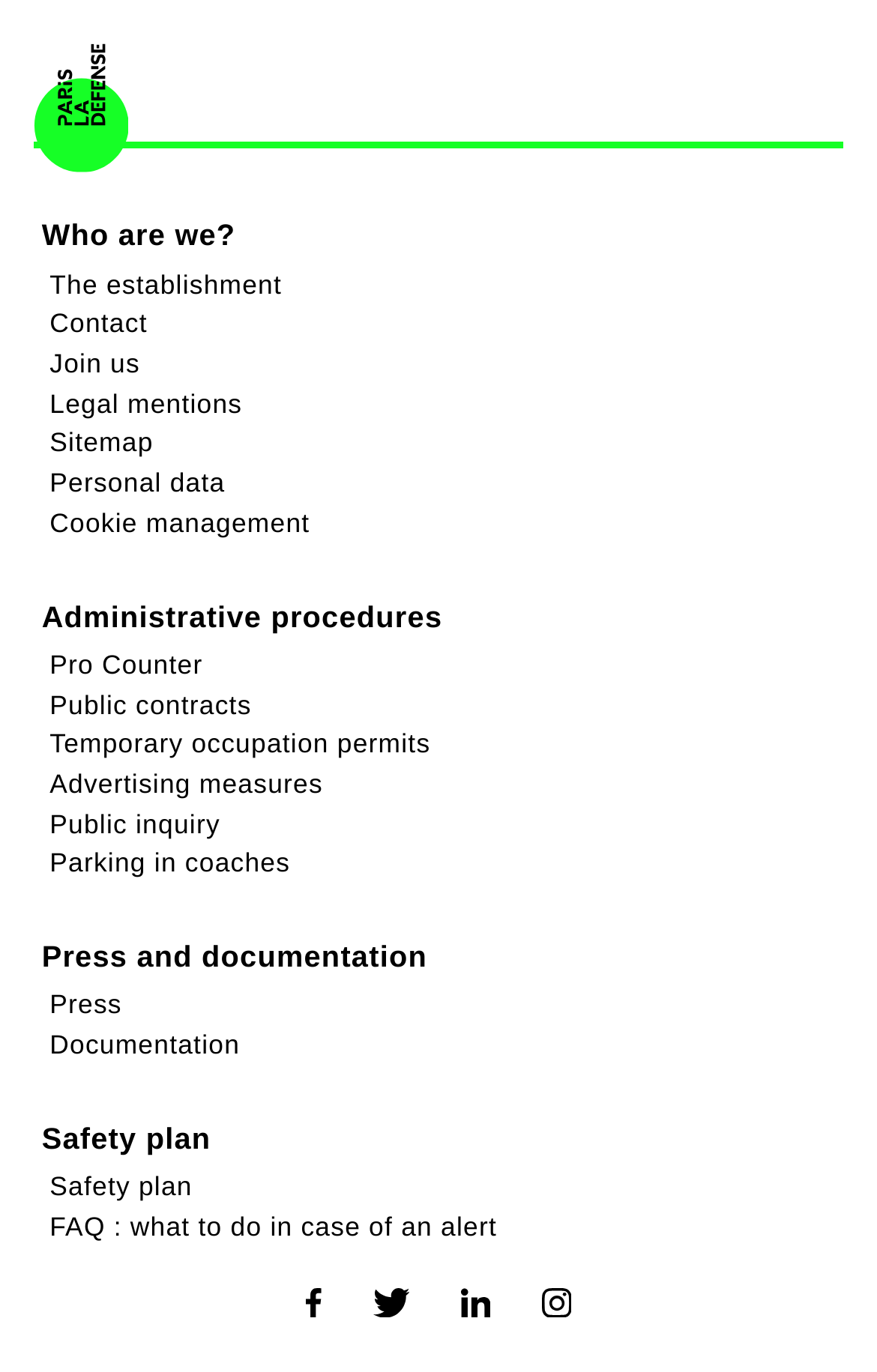What is the last link in the 'Who are we?' section?
Use the screenshot to answer the question with a single word or phrase.

Cookie management